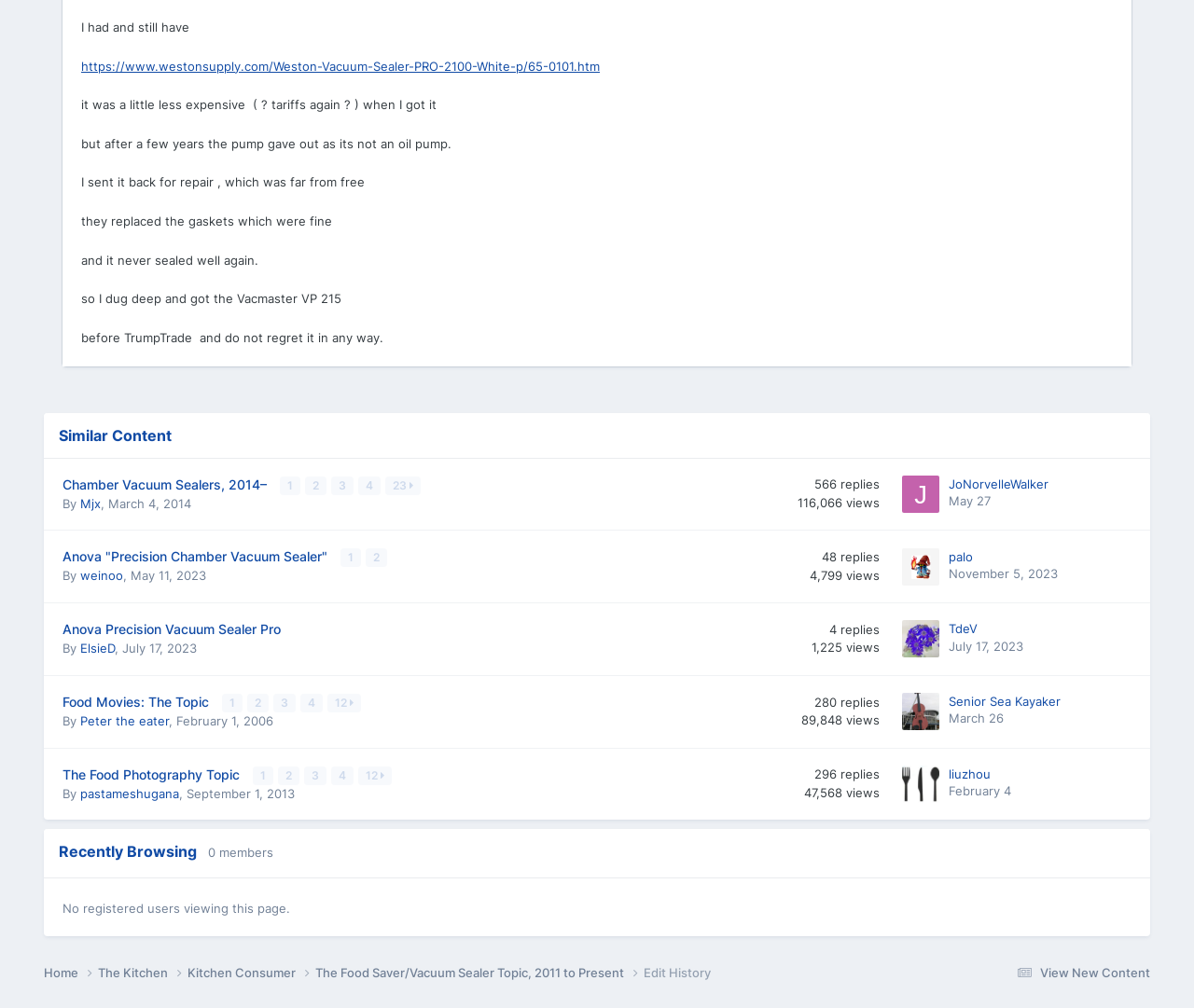Please find and report the bounding box coordinates of the element to click in order to perform the following action: "Click the link 'Food Movies: The Topic 1 2 3 4 12'". The coordinates should be expressed as four float numbers between 0 and 1, in the format [left, top, right, bottom].

[0.052, 0.689, 0.302, 0.704]